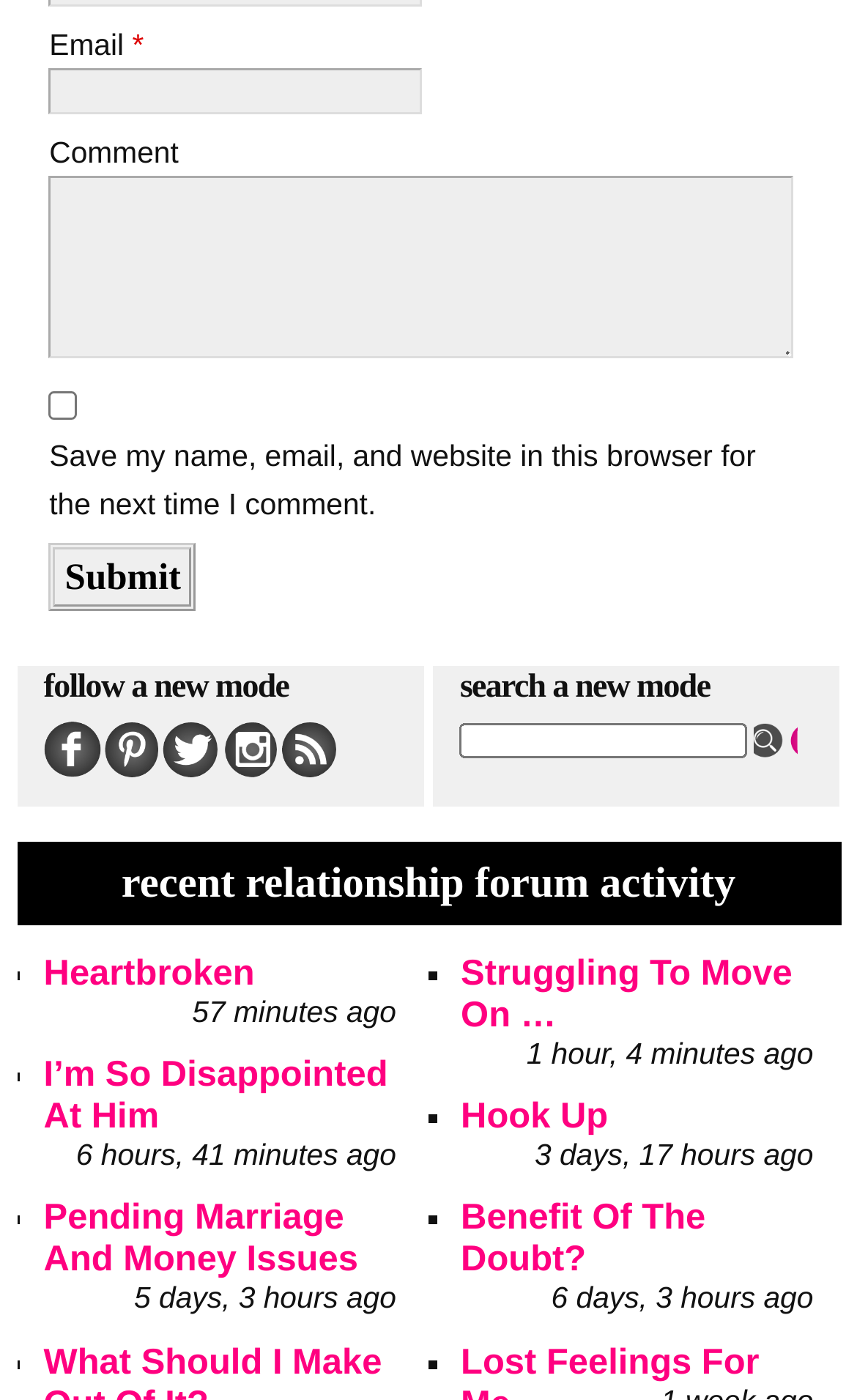Using the information from the screenshot, answer the following question thoroughly:
How many recent forum activities are listed?

I counted the number of list markers (■) and corresponding links, which represent recent forum activities, totaling 7 activities.